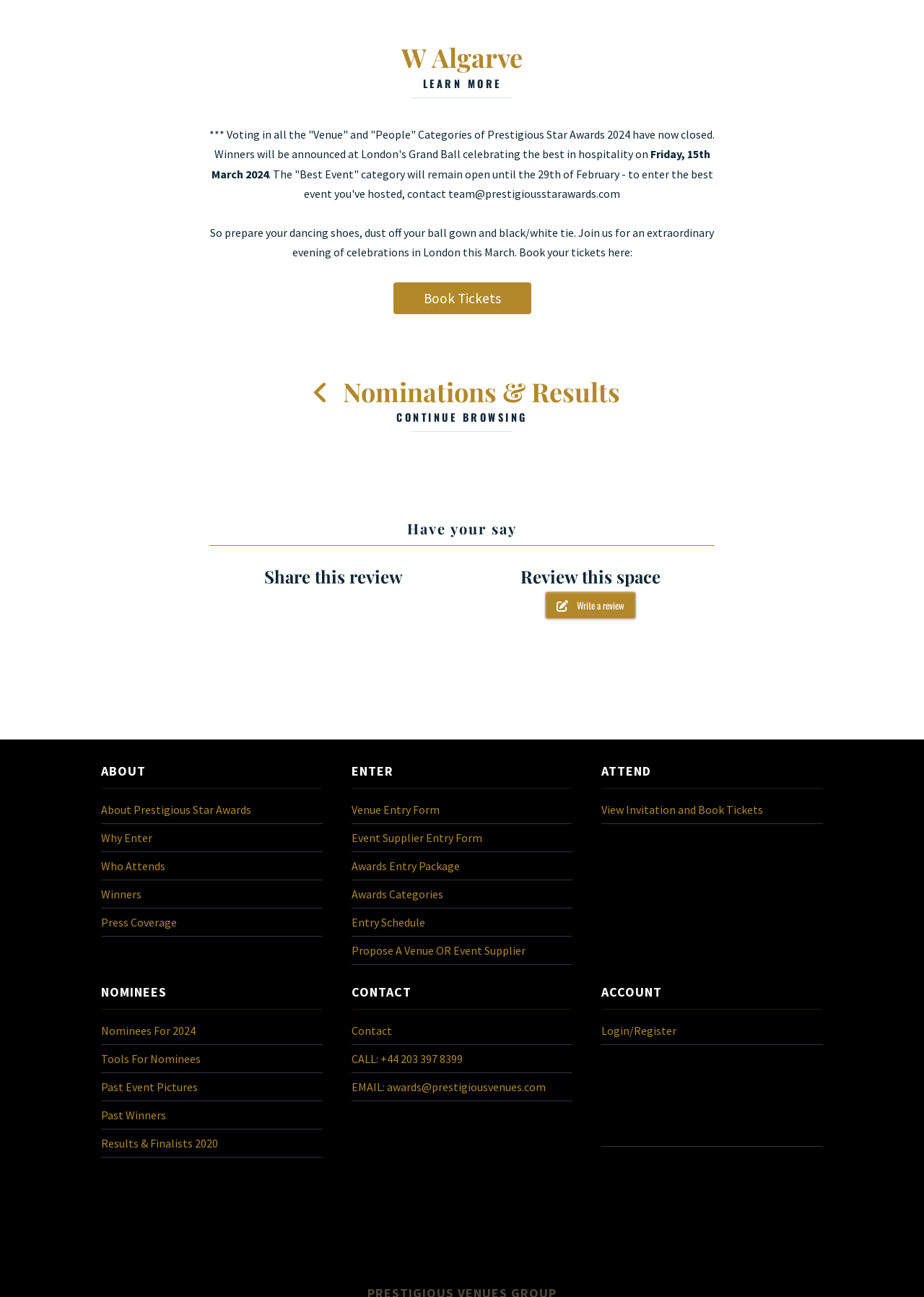Answer the question below in one word or phrase:
What are the social media platforms of Prestigious Star Awards?

Twitter, LinkedIn, Facebook, Instagram, Pinterest, YouTube